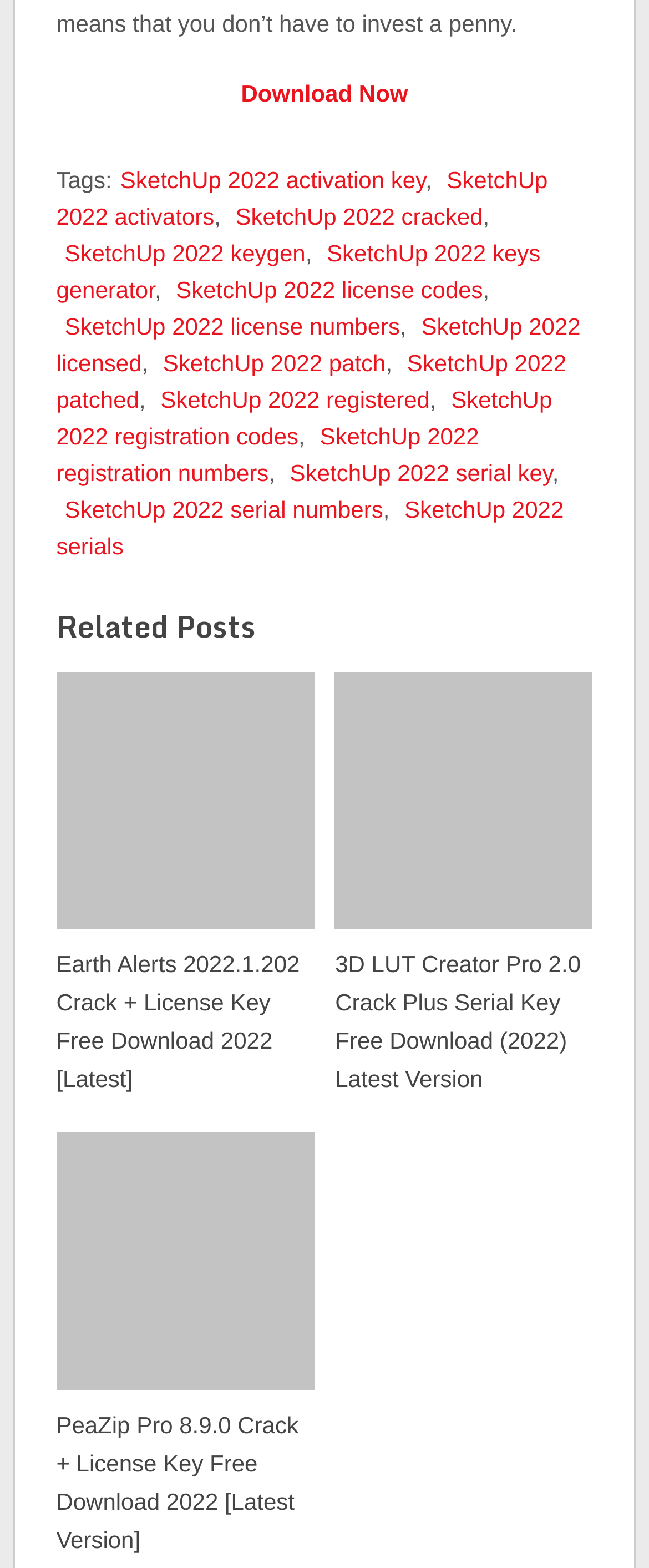Please find the bounding box for the UI element described by: "Download Now".

[0.371, 0.05, 0.629, 0.067]